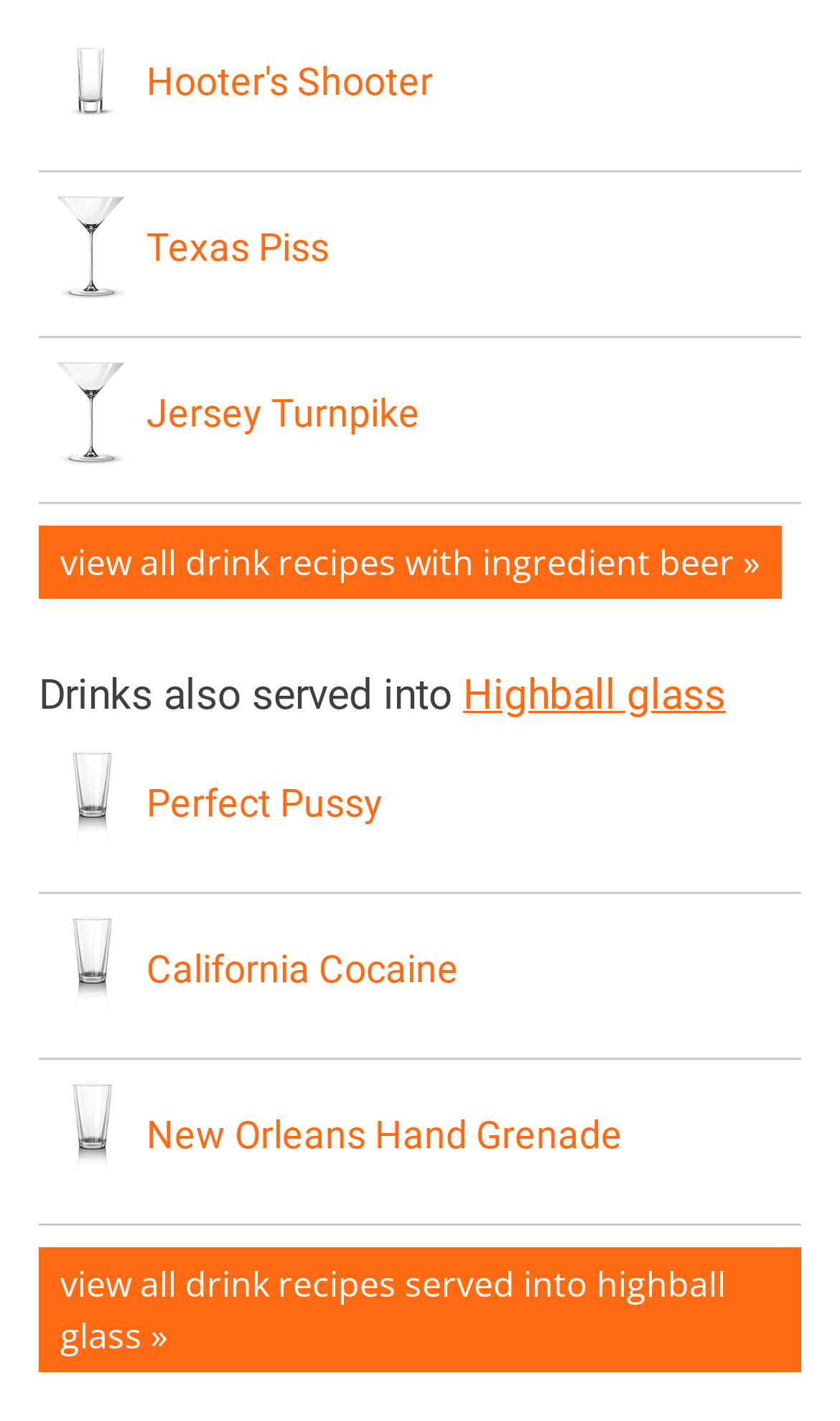Answer the question with a single word or phrase: 
How many images of glasses are shown?

5